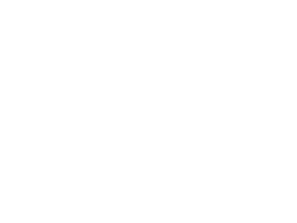Describe the image in great detail, covering all key points.

This image features a delicious cookie, specifically Dark Chocolate Pistachio Sea Salt Cookies. The caption describes these treats as being generously infused with pistachios and loaded with chunks of dark chocolate, then finished off with a sprinkle of sea salt. The creator, Joy The Baker, highlights the slow-bake method that offers a delightful experience likened to "campfire meets fine dining." The accompanying text thanks Joy for sharing both the recipe and the beautiful photos, emphasizing the perfect blend of sweet and salty flavors that make these cookies a must-try for dessert enthusiasts.